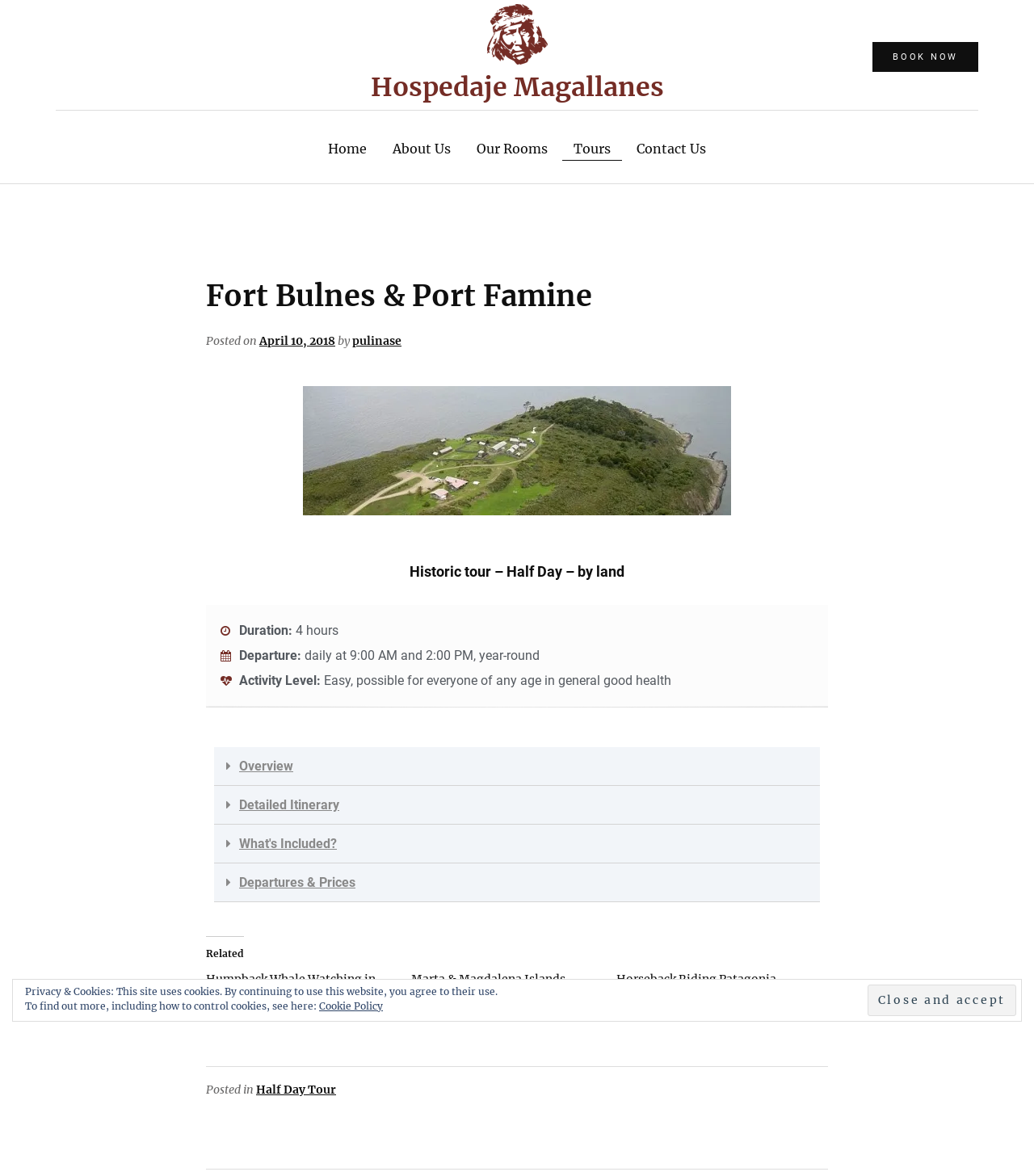Show the bounding box coordinates for the element that needs to be clicked to execute the following instruction: "Select Detailed Itinerary". Provide the coordinates in the form of four float numbers between 0 and 1, i.e., [left, top, right, bottom].

[0.207, 0.668, 0.793, 0.701]